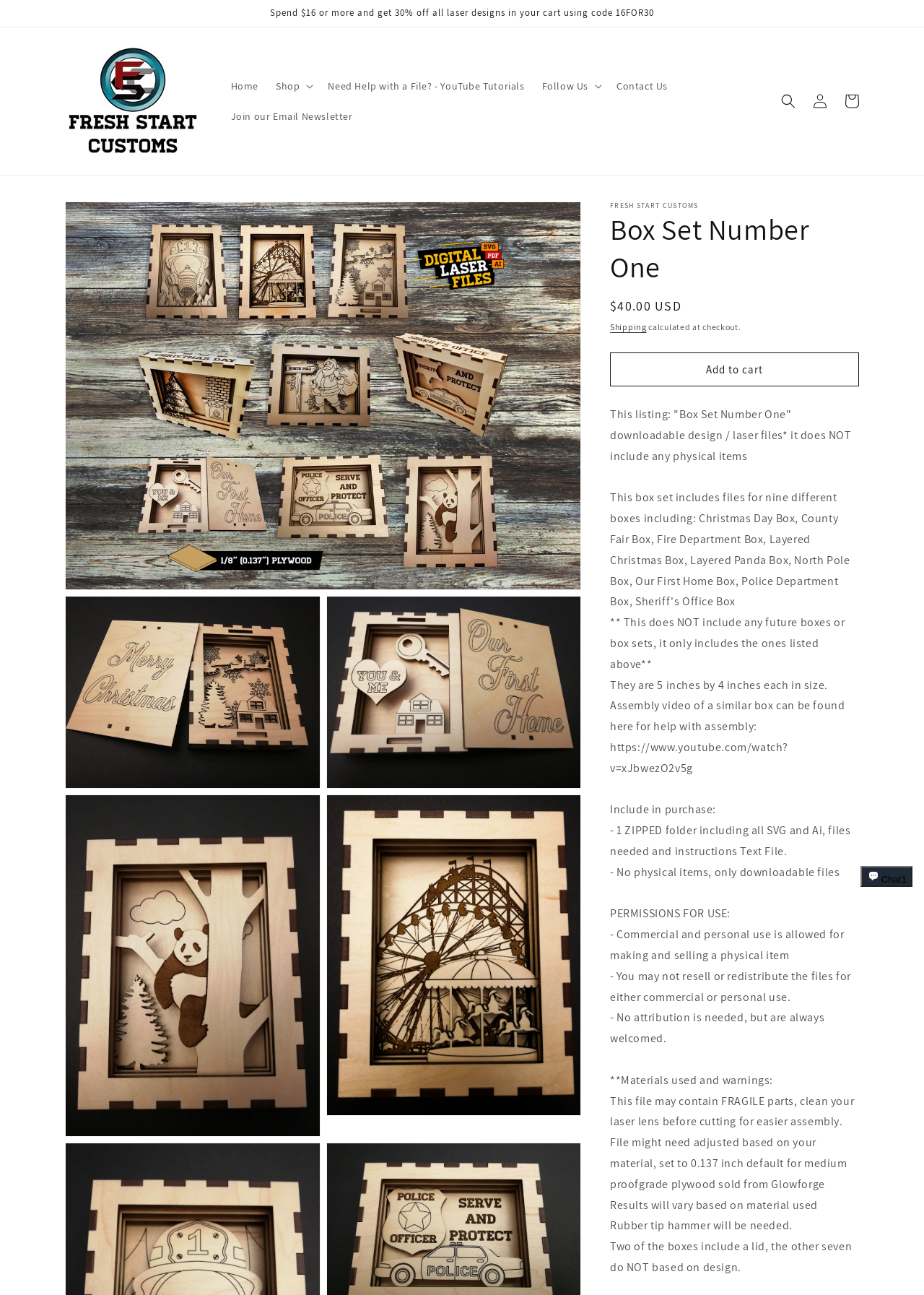Locate the primary heading on the webpage and return its text.

Box Set Number One